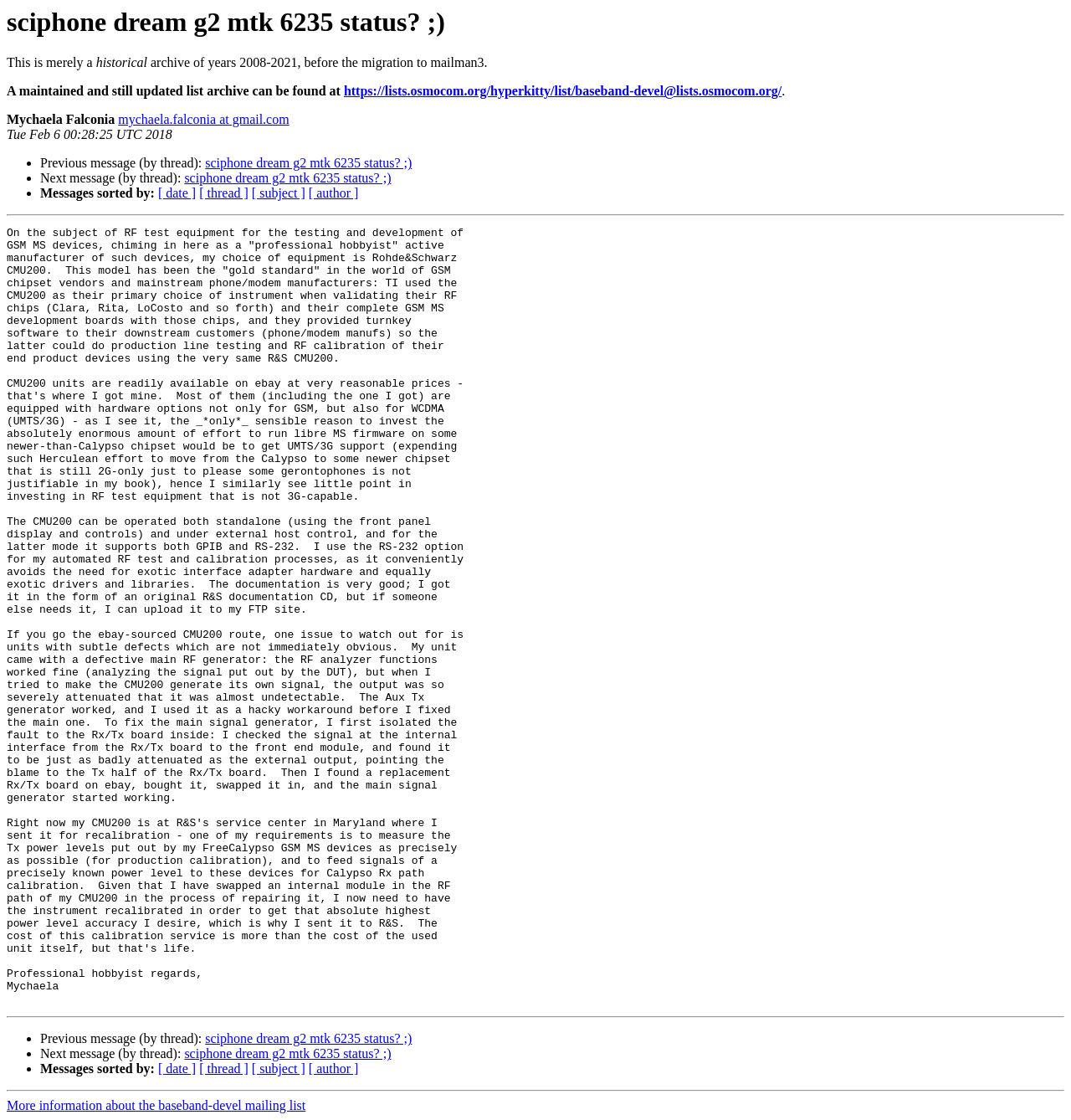Could you highlight the region that needs to be clicked to execute the instruction: "Sort messages by date"?

[0.148, 0.166, 0.183, 0.179]